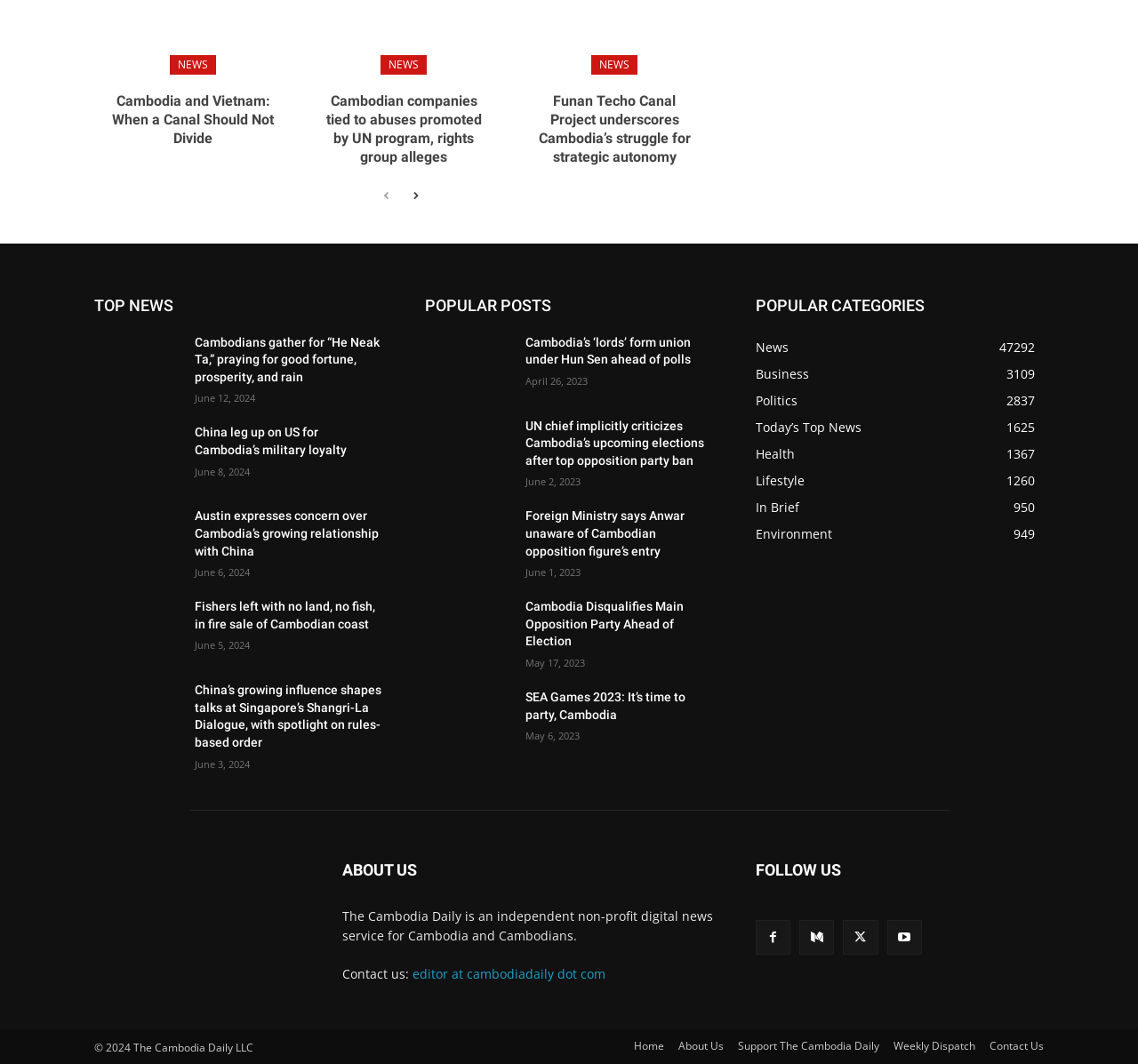Locate the bounding box of the UI element defined by this description: "editor at cambodiadaily dot com". The coordinates should be given as four float numbers between 0 and 1, formatted as [left, top, right, bottom].

[0.362, 0.908, 0.532, 0.923]